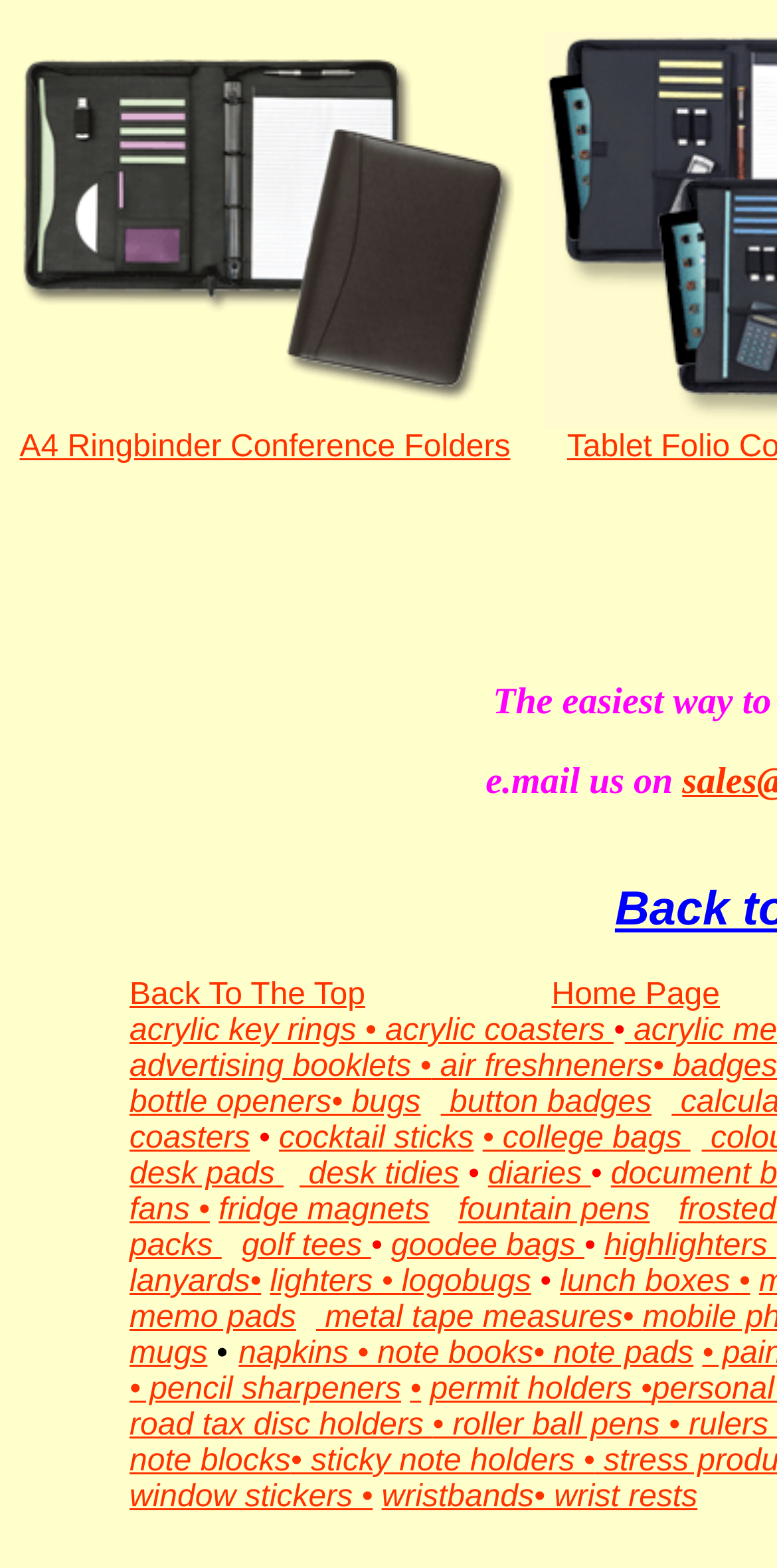How many times does the bullet '•' appear?
Please answer the question as detailed as possible.

I counted the number of times the bullet '•' appears in the webpage, and it appears 14 times.